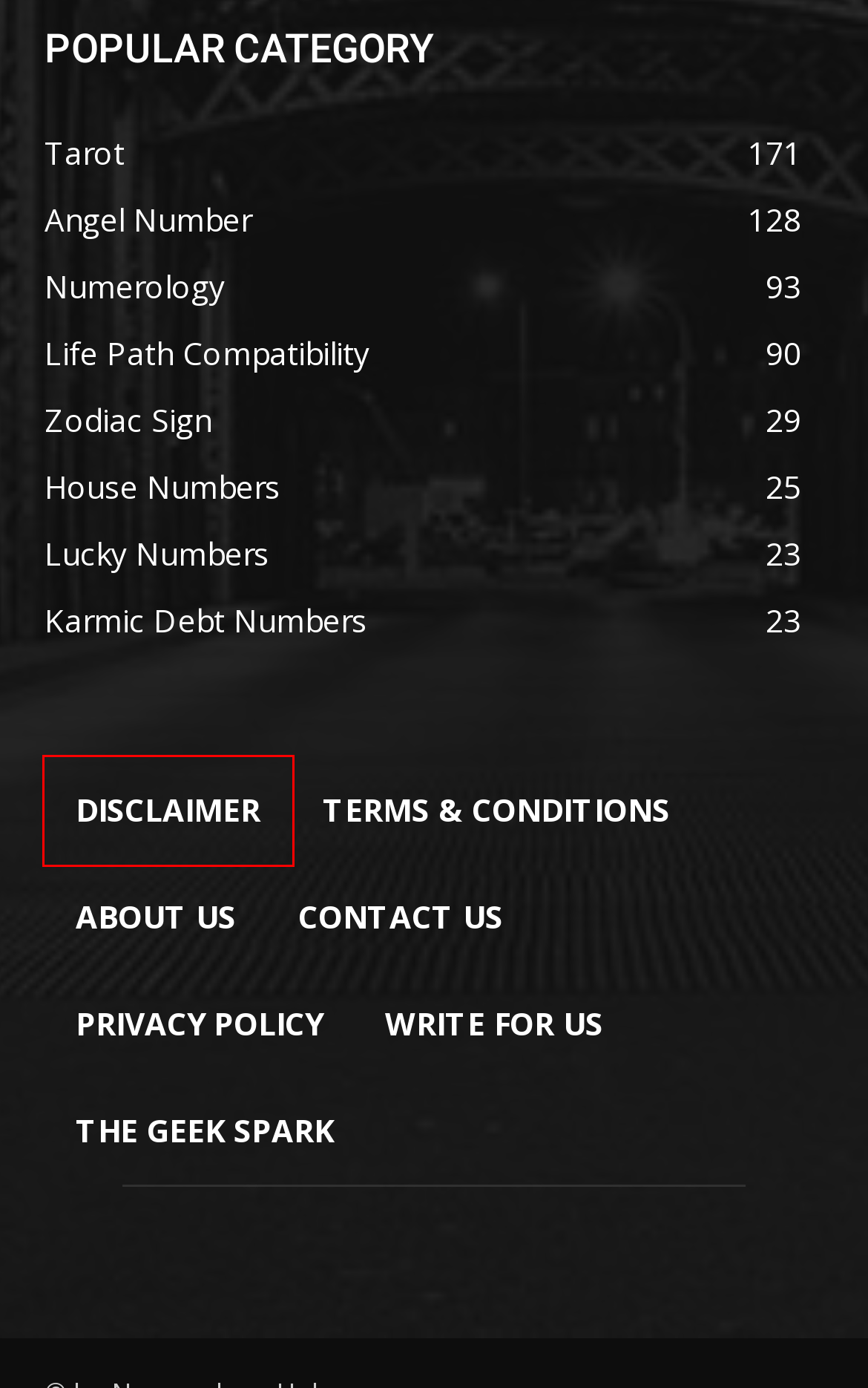Review the screenshot of a webpage that includes a red bounding box. Choose the most suitable webpage description that matches the new webpage after clicking the element within the red bounding box. Here are the candidates:
A. Privacy Policy - Numerology Hub
B. Terms & Conditions - Numerology Hub
C. House Numbers Archives - Numerology Hub
D. Life Path Number 9 Archives - Numerology Hub
E. Disclaimer - Numerology Hub
F. Write For Us - Numerology Hub
G. Secrets of Life Path 7 and 11 Compatibility | Numerology Hub
H. The Geek Spark: Latest Comic Book Movie & Superhero News

E